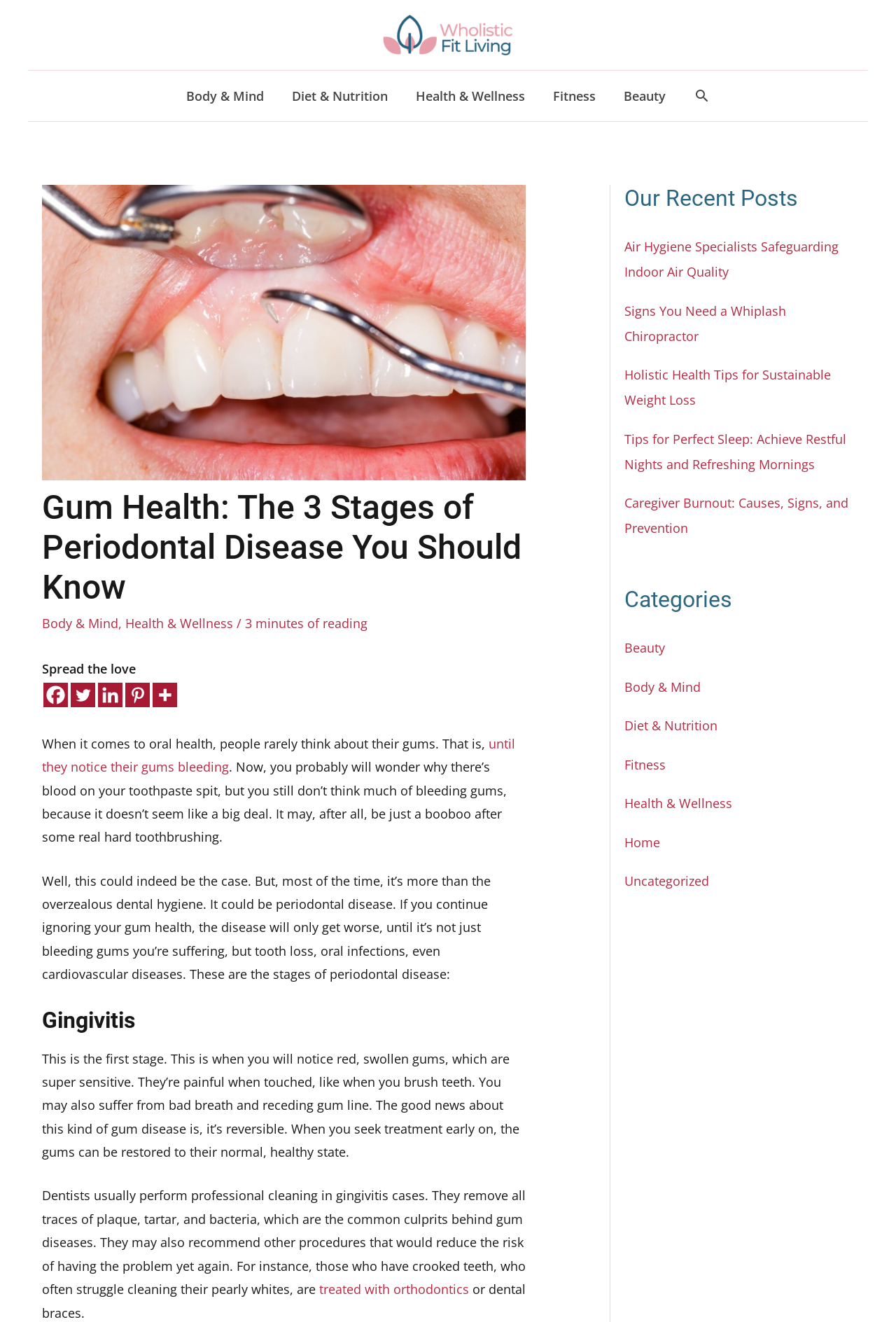Specify the bounding box coordinates of the element's region that should be clicked to achieve the following instruction: "Search for something". The bounding box coordinates consist of four float numbers between 0 and 1, in the format [left, top, right, bottom].

[0.774, 0.065, 0.792, 0.082]